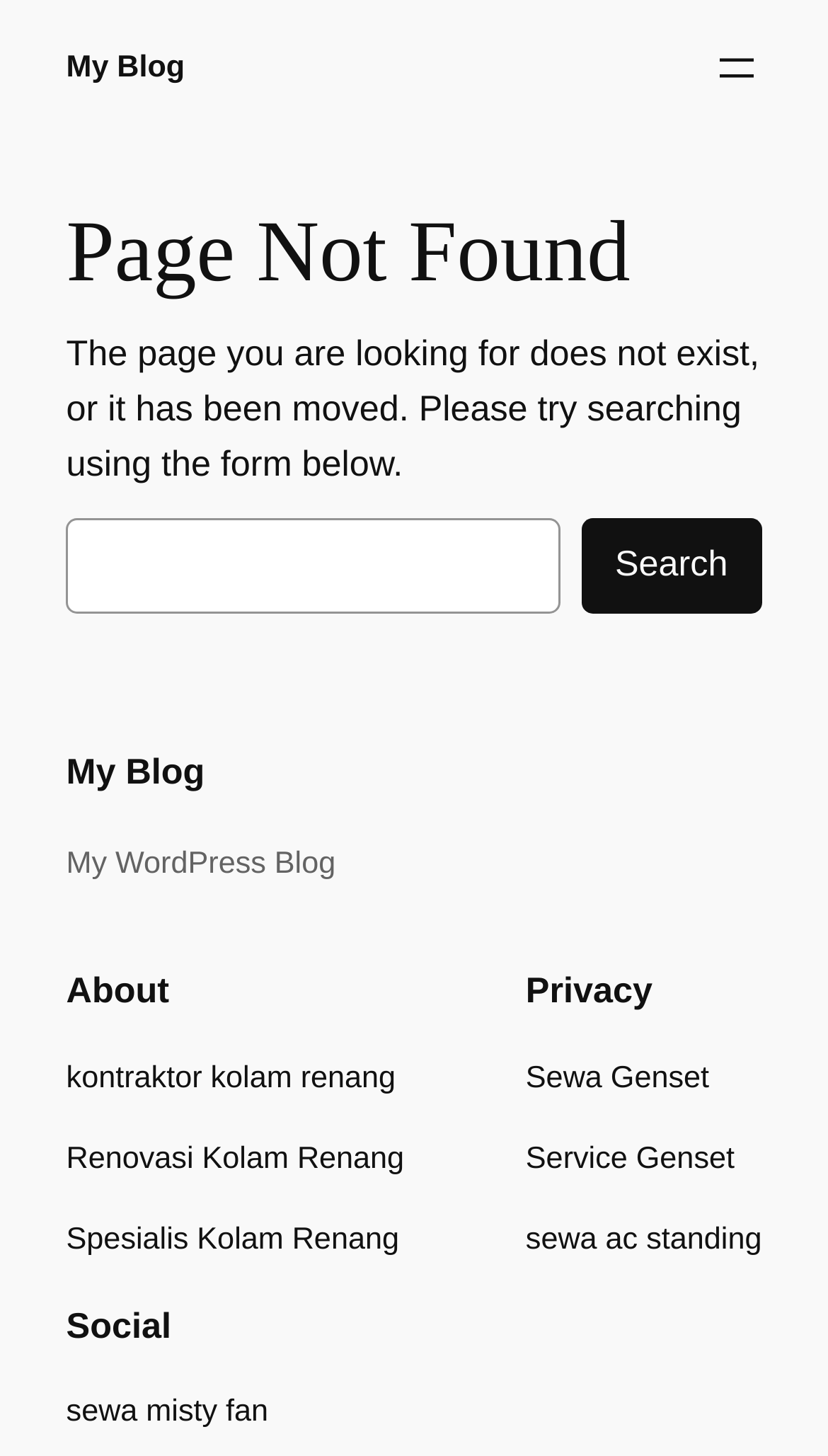Specify the bounding box coordinates of the area to click in order to follow the given instruction: "Click the 'Search' button."

[0.702, 0.355, 0.92, 0.421]